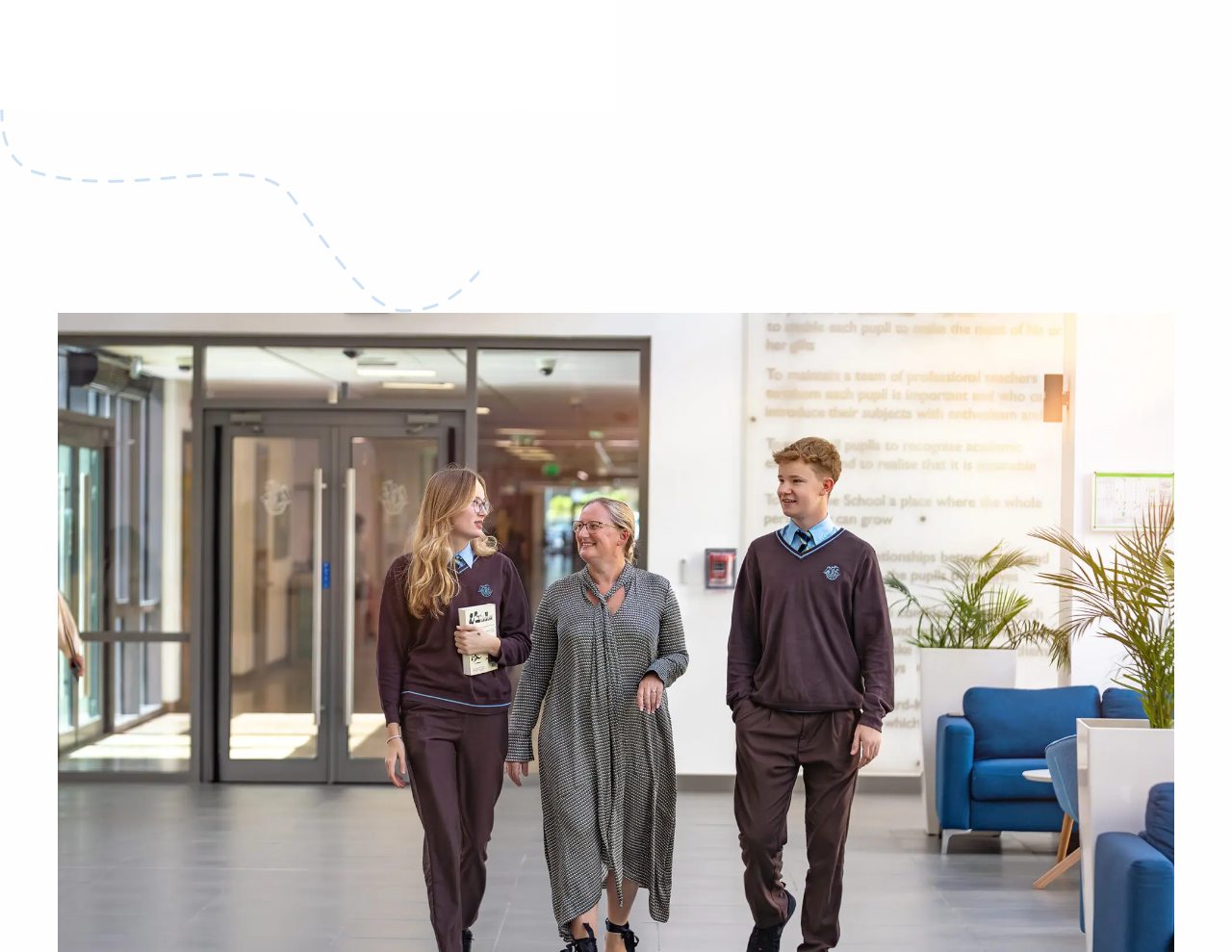Please determine the bounding box coordinates of the section I need to click to accomplish this instruction: "explore international partnerships".

[0.638, 0.048, 0.742, 0.067]